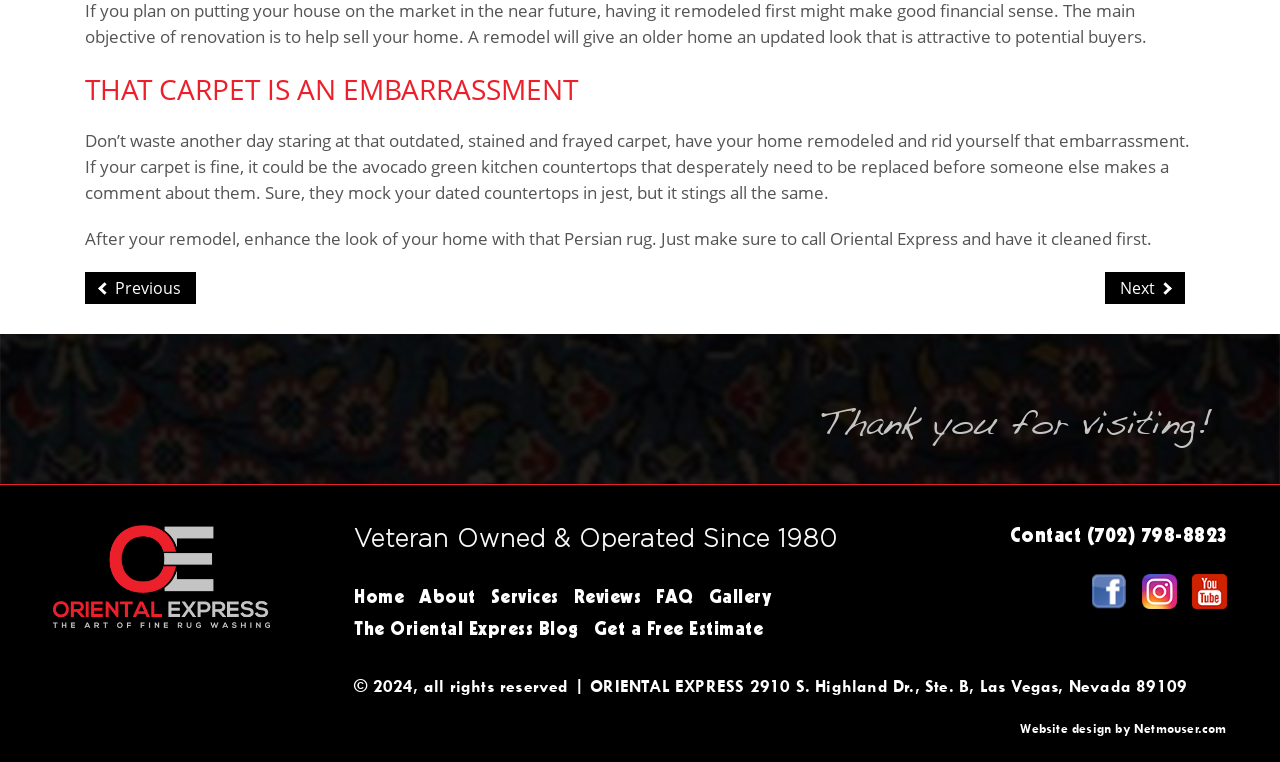Identify the bounding box coordinates for the UI element described by the following text: "Reviews". Provide the coordinates as four float numbers between 0 and 1, in the format [left, top, right, bottom].

[0.448, 0.774, 0.513, 0.798]